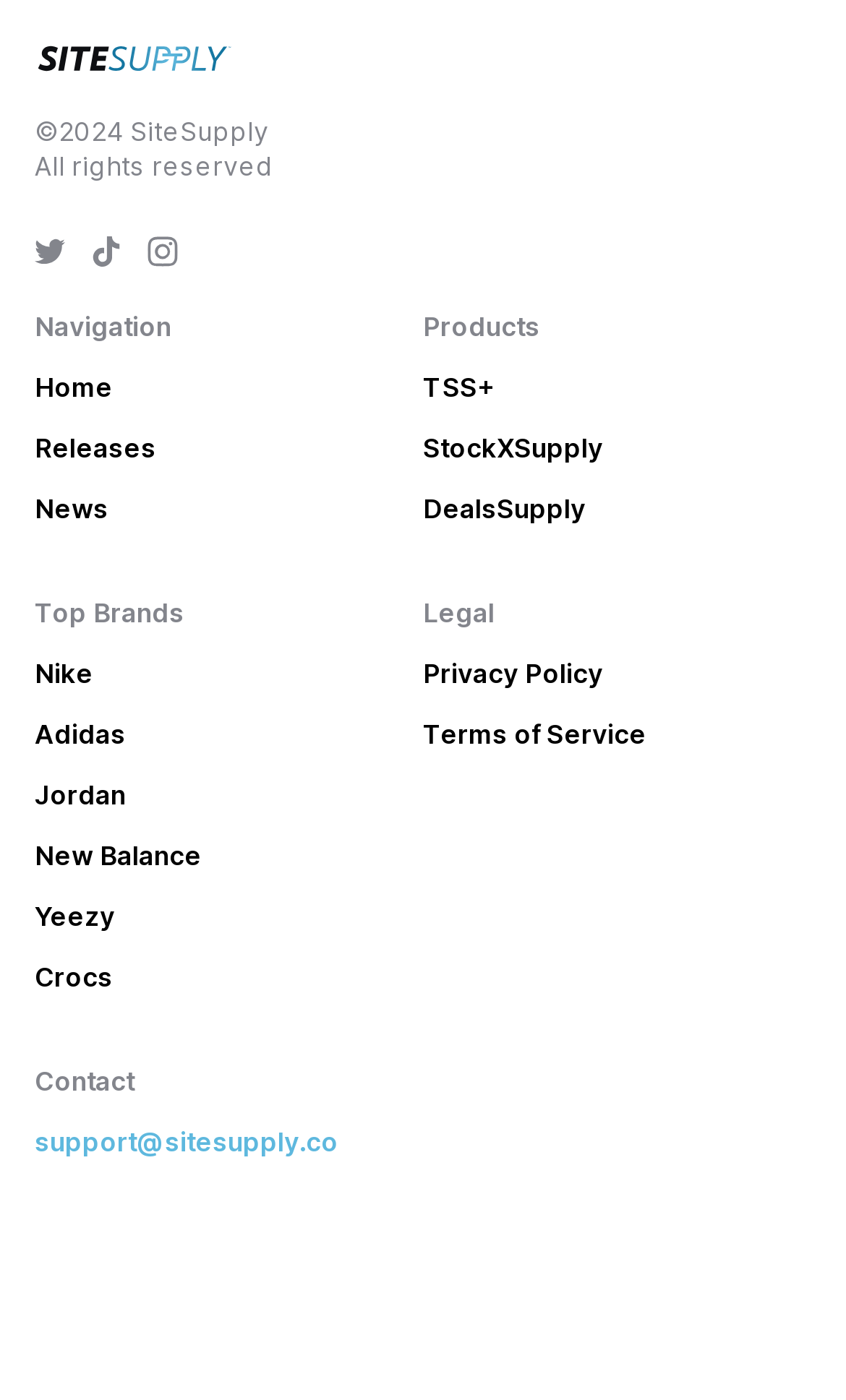How many navigation links are there?
Using the visual information, respond with a single word or phrase.

3